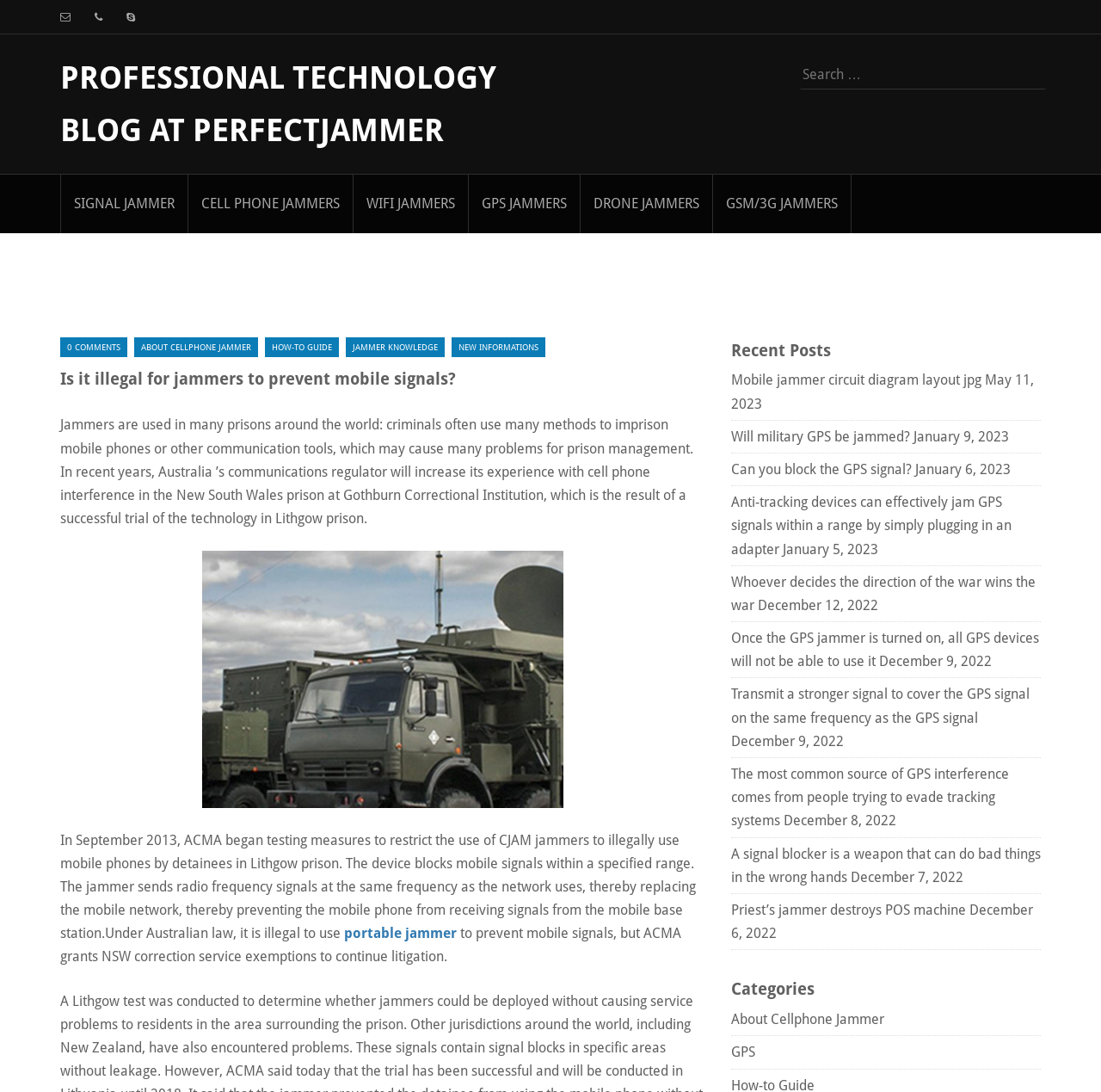Show the bounding box coordinates for the element that needs to be clicked to execute the following instruction: "Get services in Bastrop". Provide the coordinates in the form of four float numbers between 0 and 1, i.e., [left, top, right, bottom].

None